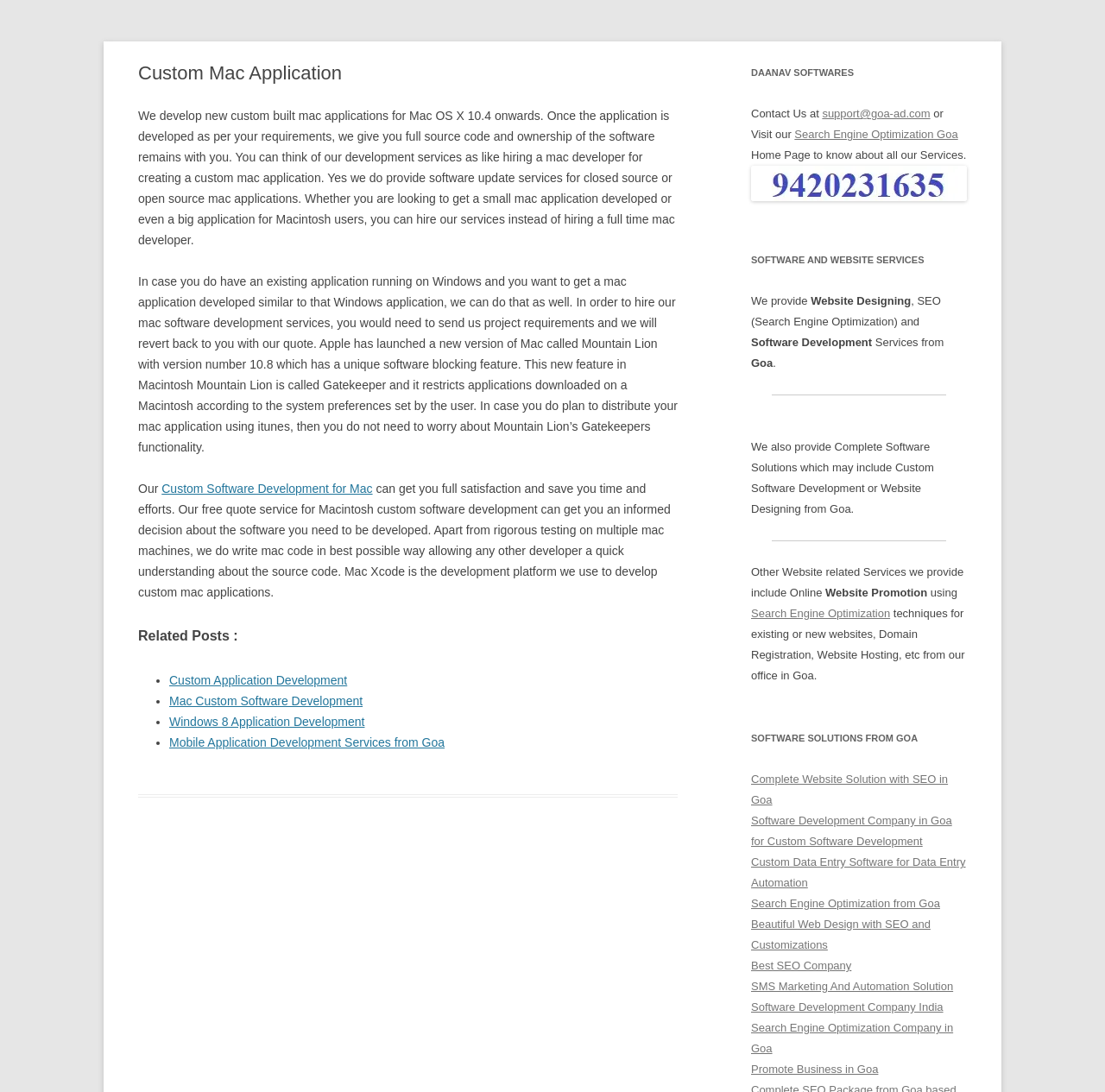Determine the bounding box coordinates for the area that needs to be clicked to fulfill this task: "Contact us at support@goa-ad.com". The coordinates must be given as four float numbers between 0 and 1, i.e., [left, top, right, bottom].

[0.744, 0.098, 0.842, 0.11]